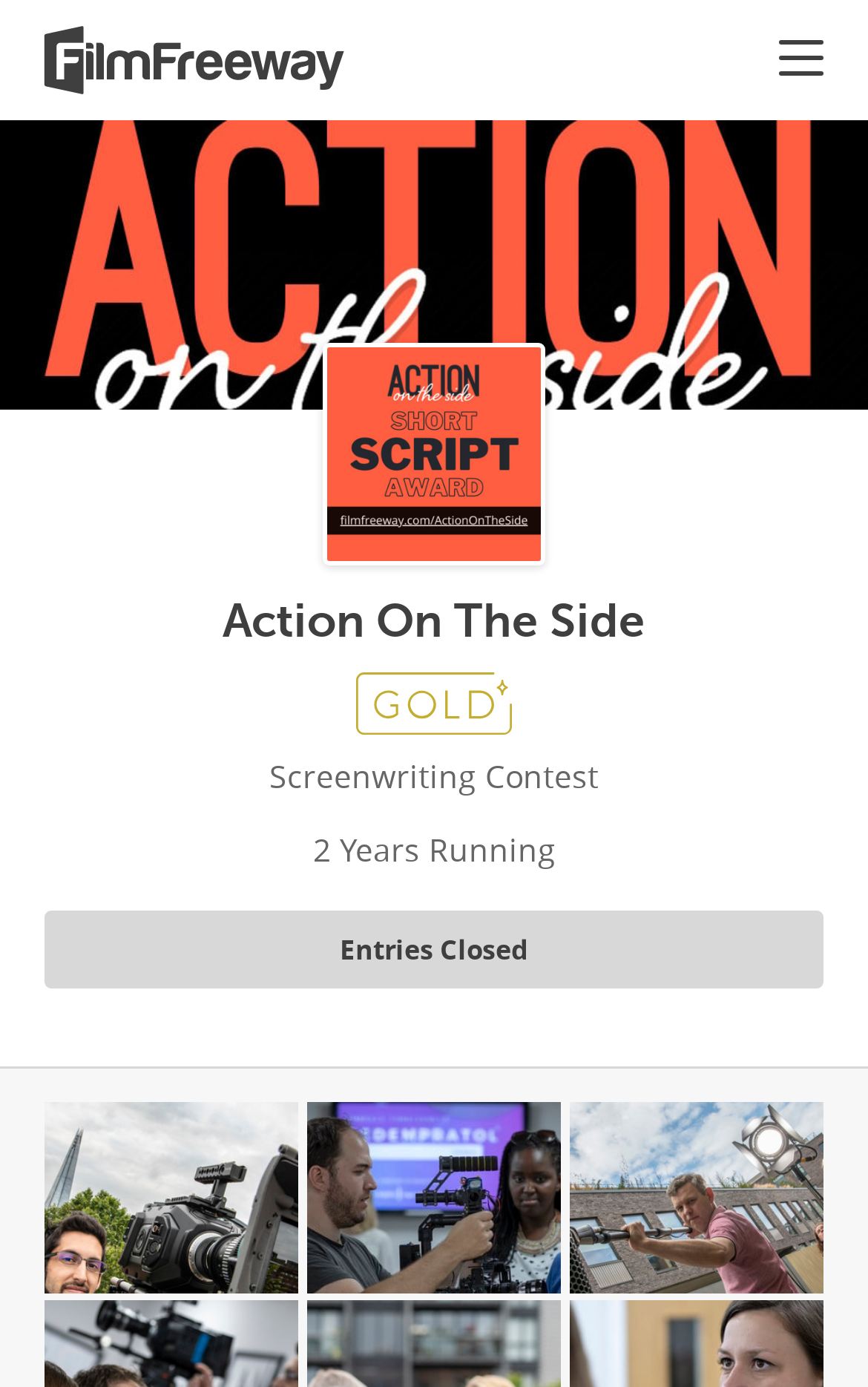Determine the bounding box coordinates for the HTML element mentioned in the following description: "Entries Closed". The coordinates should be a list of four floats ranging from 0 to 1, represented as [left, top, right, bottom].

[0.051, 0.656, 0.949, 0.713]